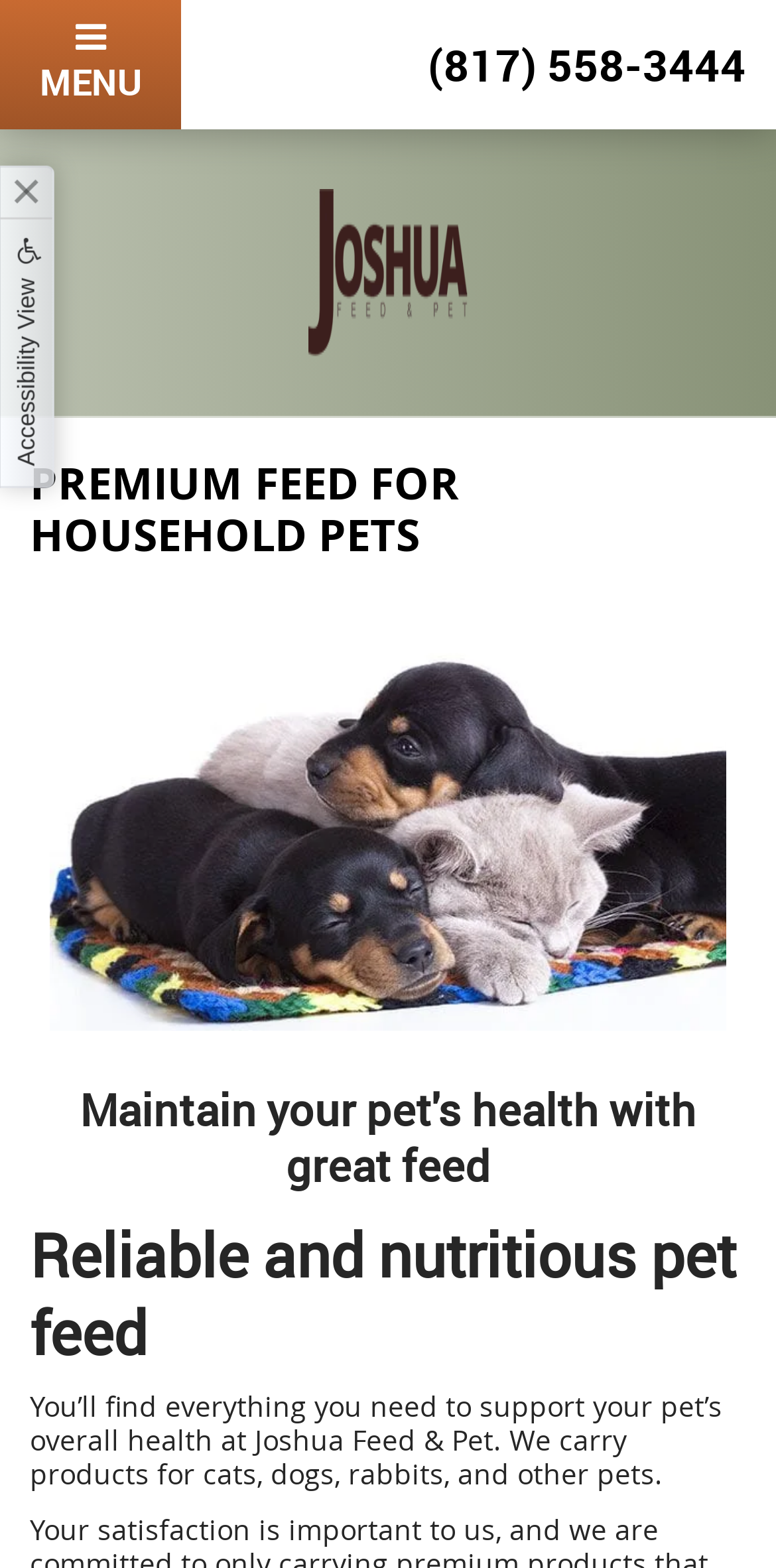Give a one-word or one-phrase response to the question: 
What is the phone number to call?

(817) 558-3444